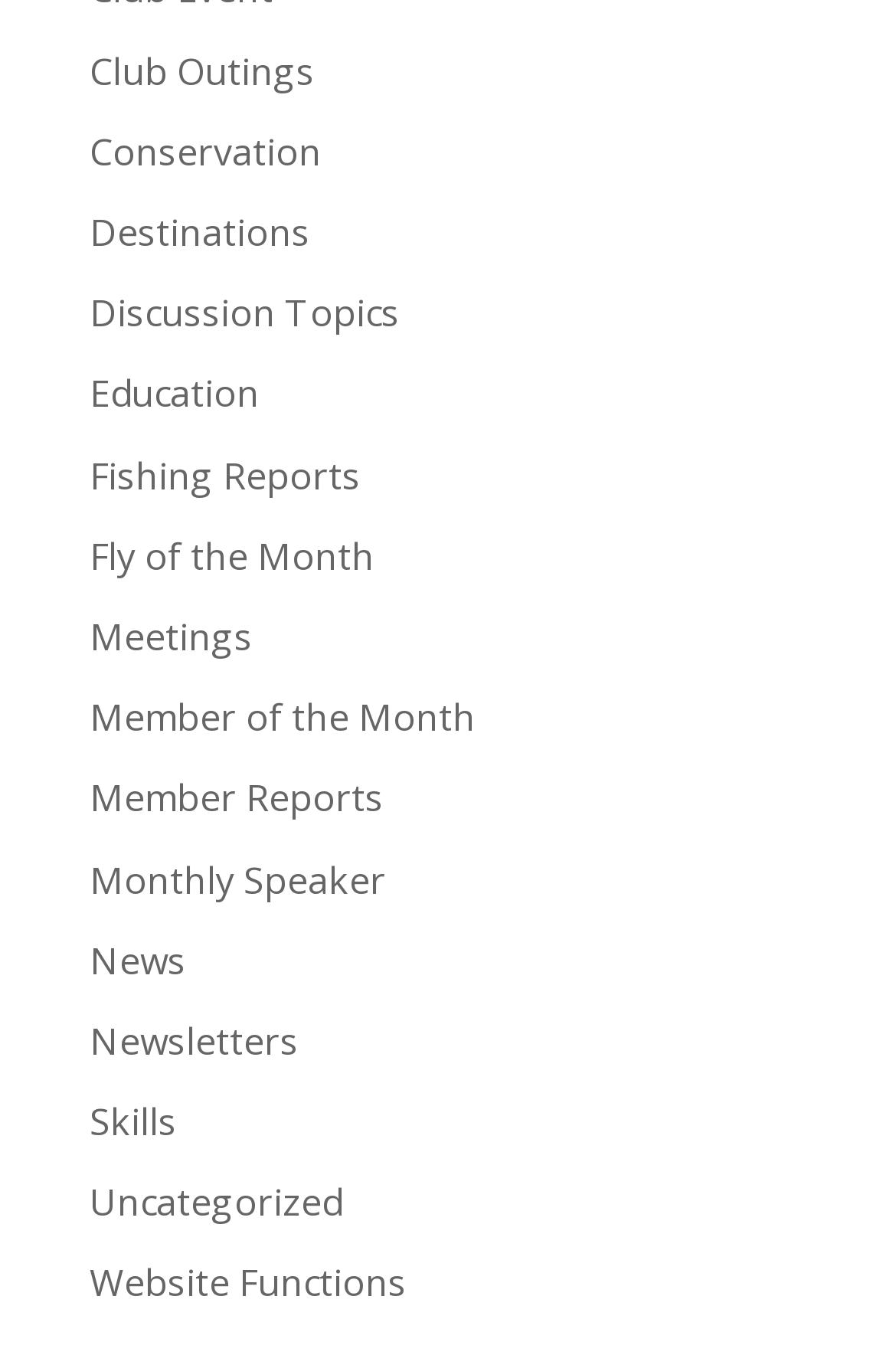Determine the bounding box coordinates of the clickable element to complete this instruction: "Read fishing reports". Provide the coordinates in the format of four float numbers between 0 and 1, [left, top, right, bottom].

[0.1, 0.332, 0.403, 0.369]